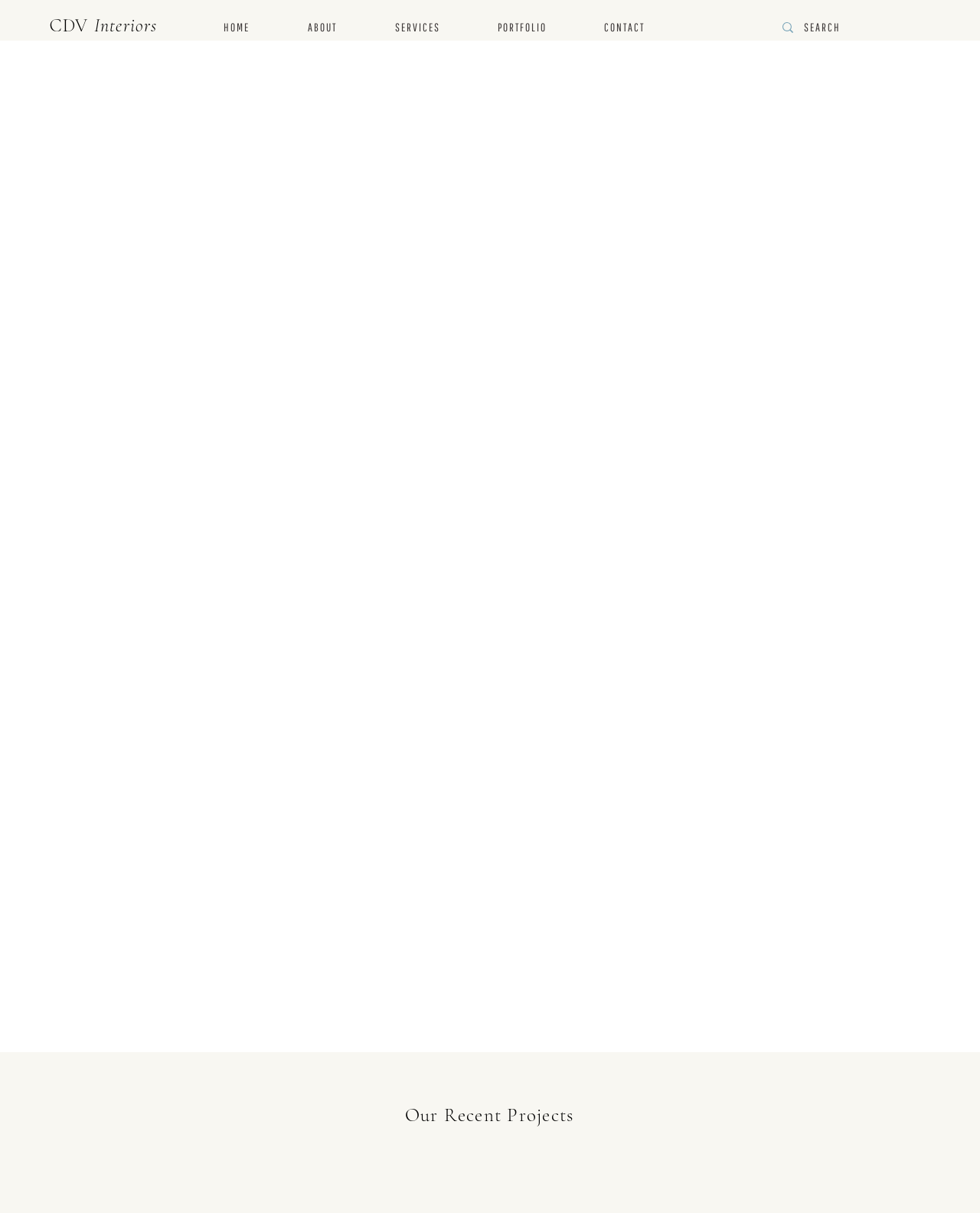Find the bounding box coordinates of the clickable area required to complete the following action: "Click on the 'SERVICES' link".

[0.373, 0.015, 0.477, 0.03]